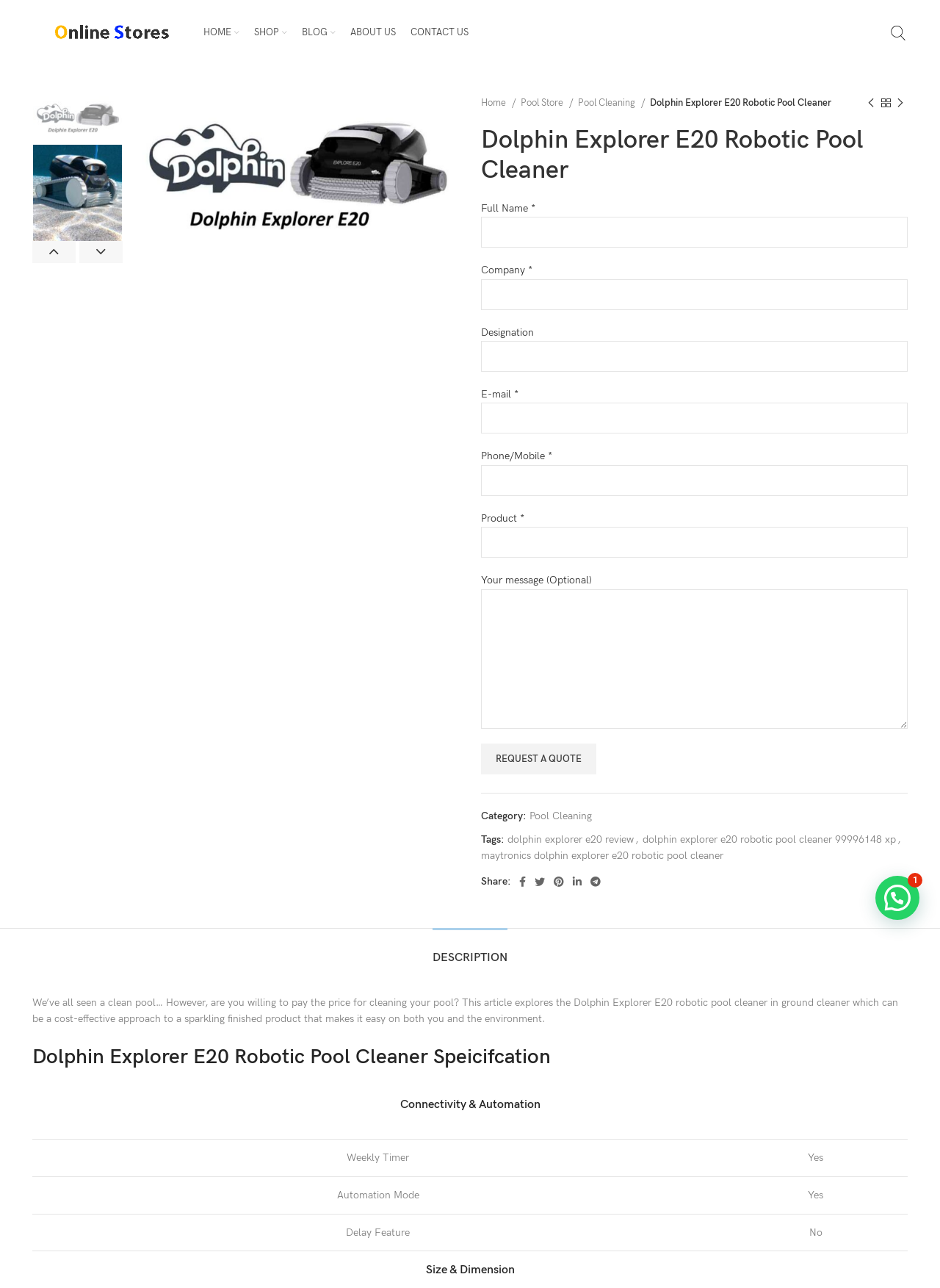Please identify the bounding box coordinates of the element that needs to be clicked to perform the following instruction: "Search for something".

[0.94, 0.014, 0.971, 0.037]